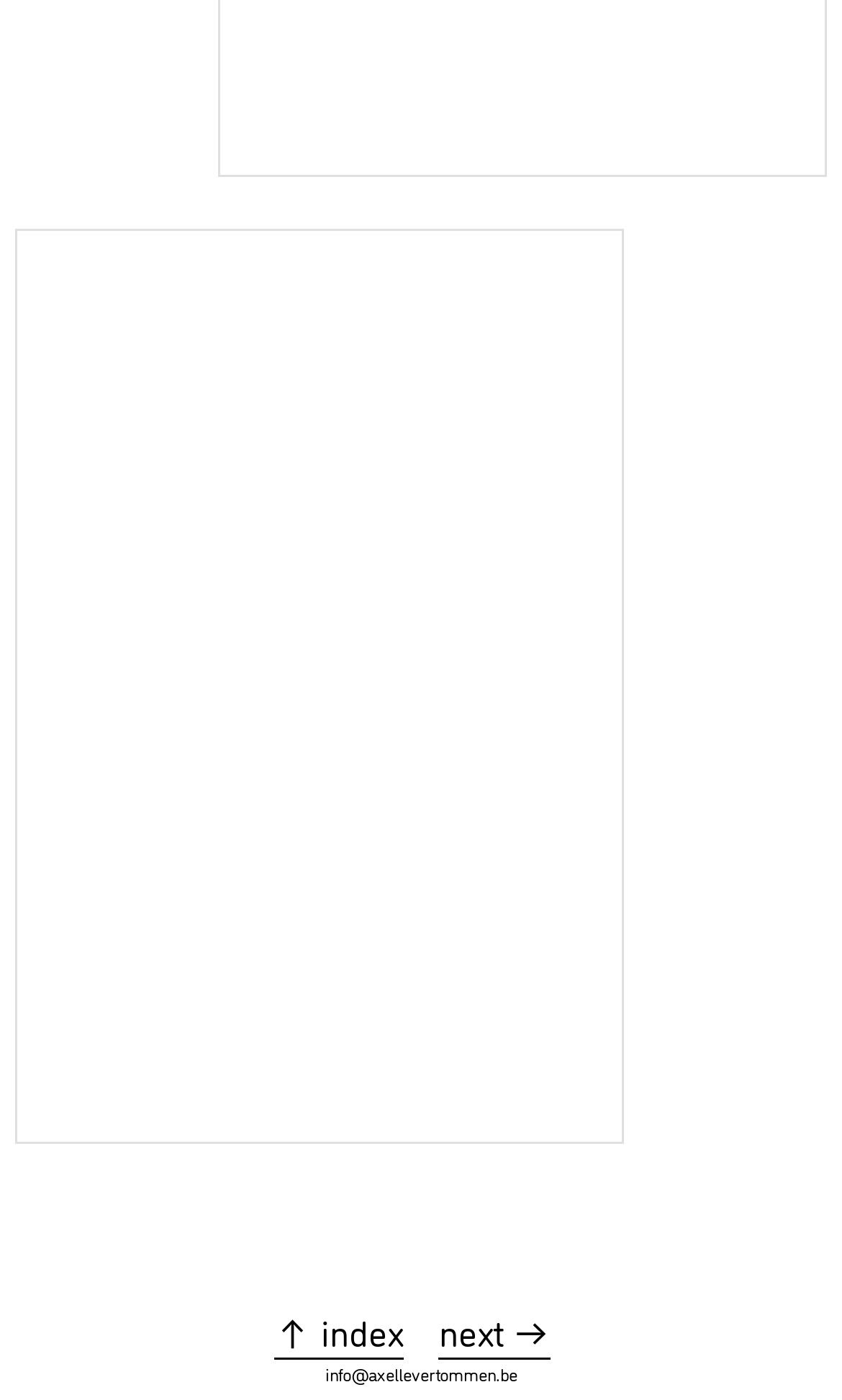Extract the bounding box coordinates for the UI element described as: "︎ index".

[0.325, 0.932, 0.478, 0.972]